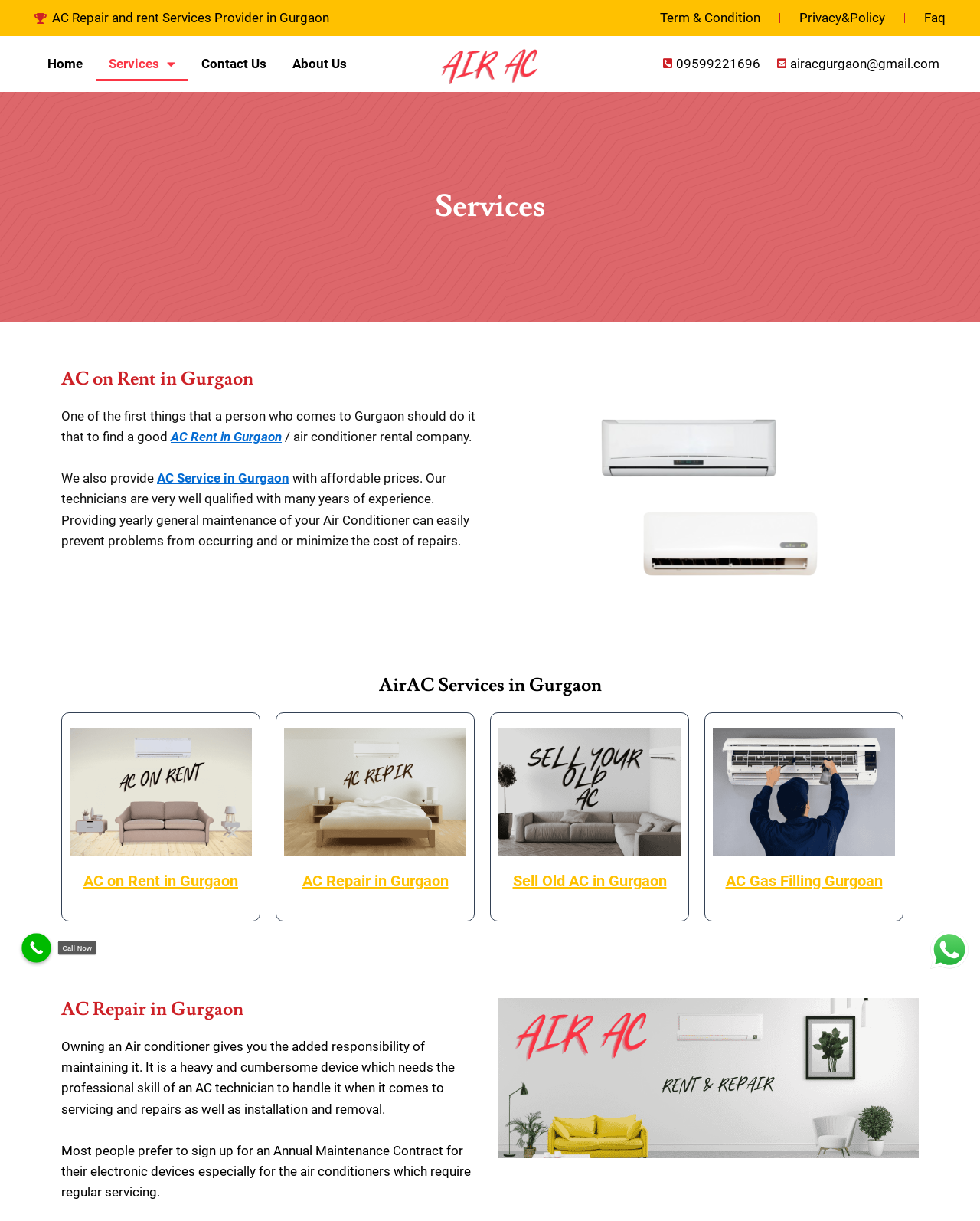Determine the bounding box coordinates of the clickable region to carry out the instruction: "Learn more about 'AC on Rent in Gurgaon'".

[0.174, 0.351, 0.288, 0.364]